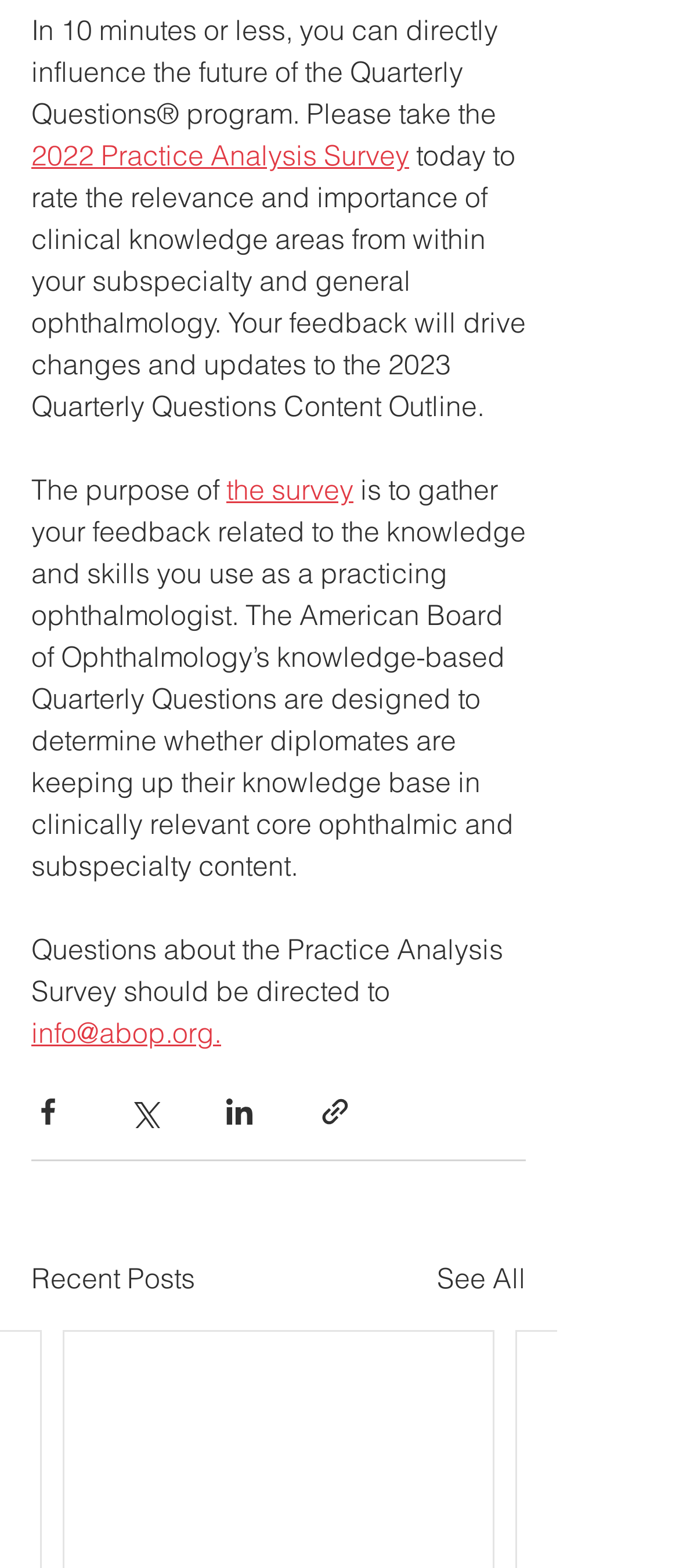Could you determine the bounding box coordinates of the clickable element to complete the instruction: "Contact info@abop.org for questions"? Provide the coordinates as four float numbers between 0 and 1, i.e., [left, top, right, bottom].

[0.046, 0.647, 0.326, 0.67]